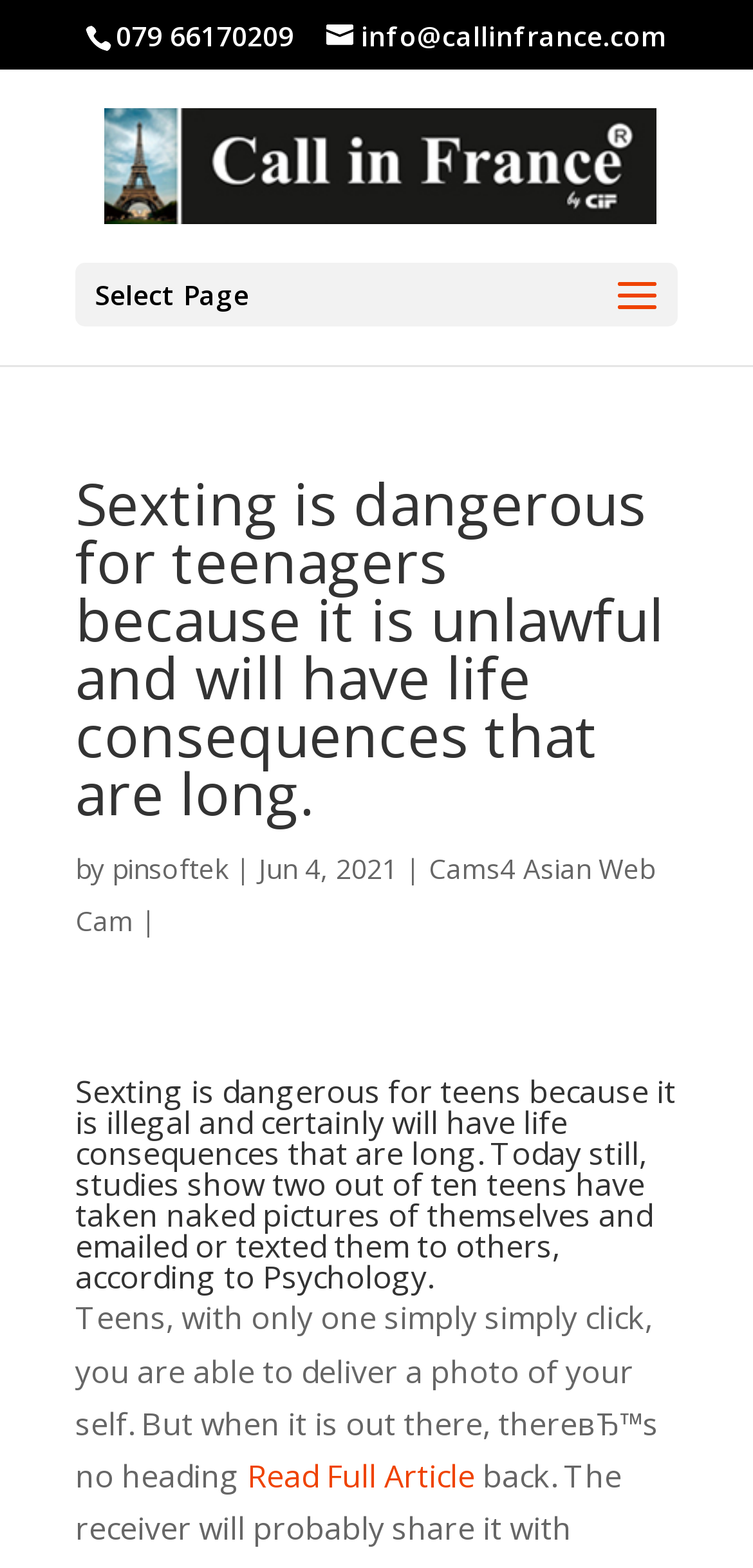Using the provided description alt="callinfrance.com", find the bounding box coordinates for the UI element. Provide the coordinates in (top-left x, top-left y, bottom-right x, bottom-right y) format, ensuring all values are between 0 and 1.

[0.139, 0.09, 0.871, 0.117]